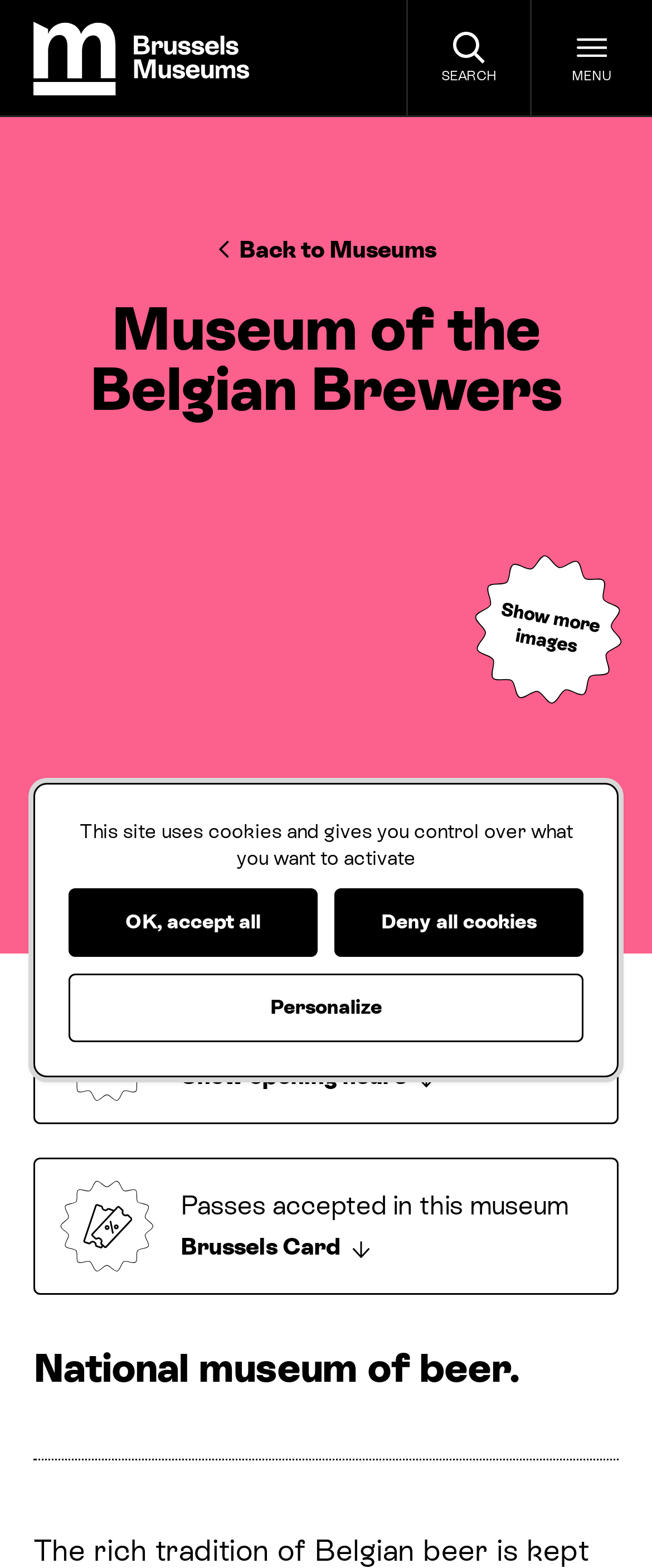Please determine the bounding box coordinates of the section I need to click to accomplish this instruction: "Back to Museums".

[0.331, 0.148, 0.669, 0.17]